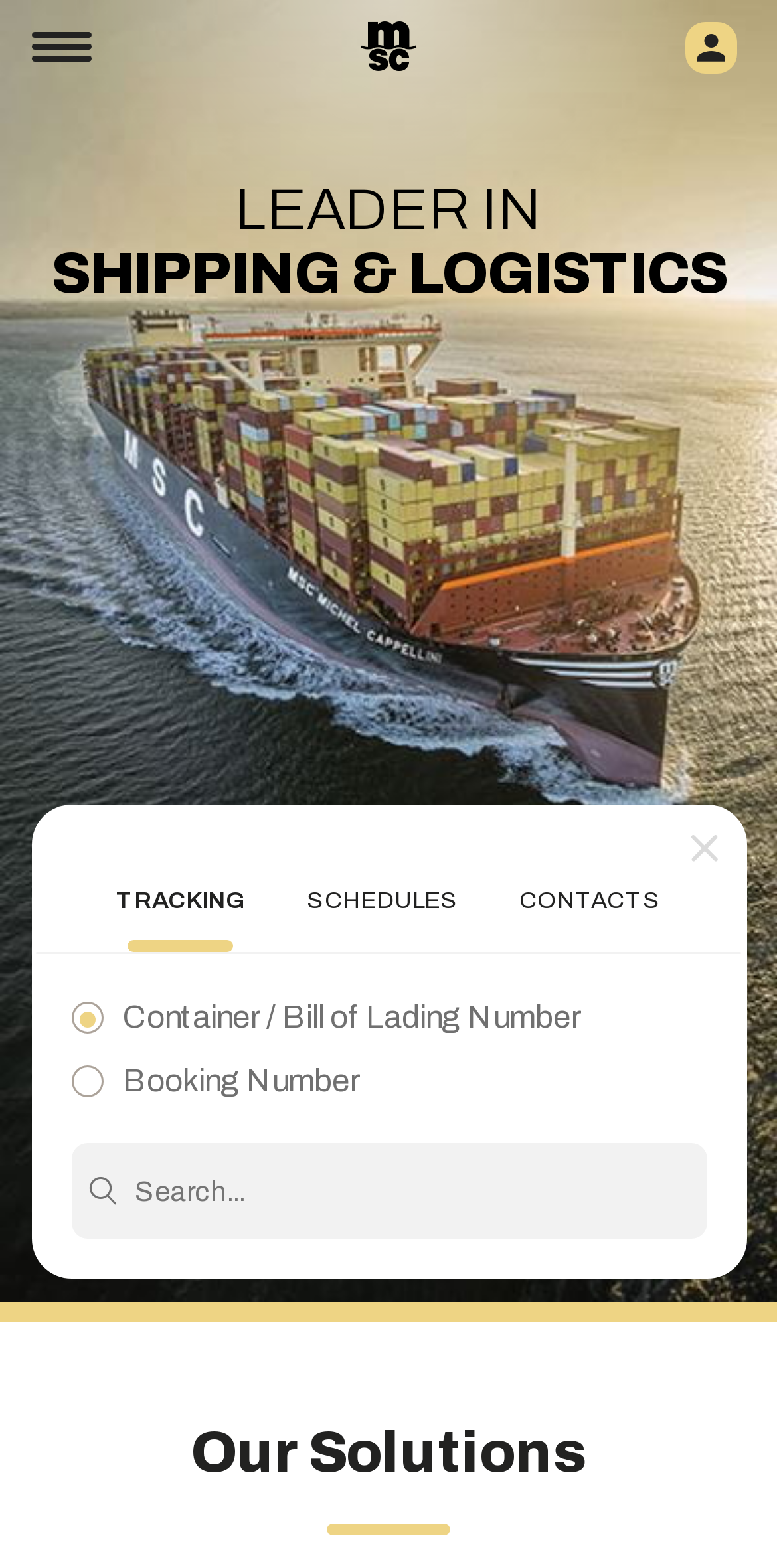Identify the bounding box for the UI element described as: "alt="Attention Deficit Doctor"". Ensure the coordinates are four float numbers between 0 and 1, formatted as [left, top, right, bottom].

None